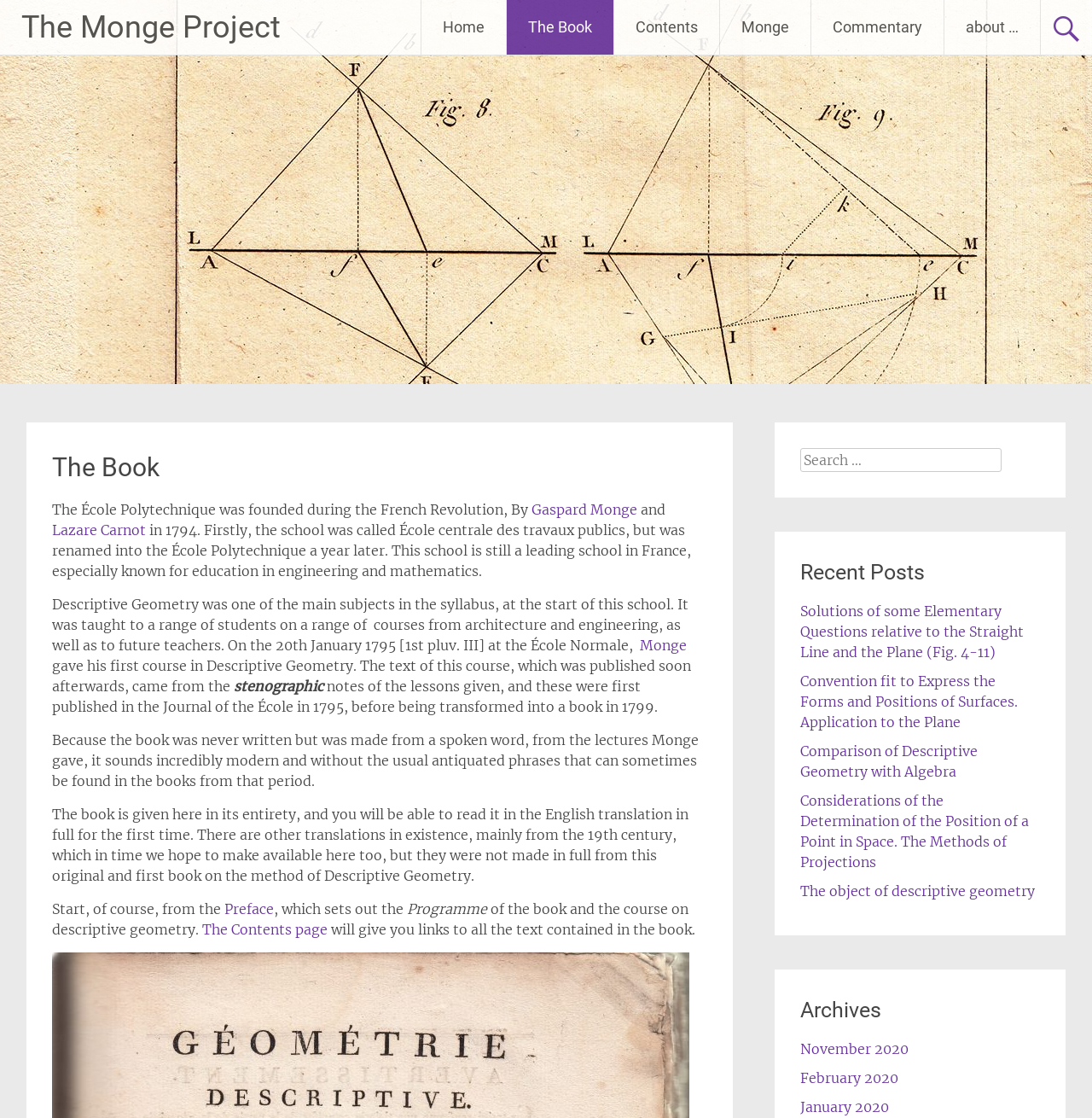Carefully examine the image and provide an in-depth answer to the question: What is the name of the founder of the École Polytechnique?

The name of the founder of the École Polytechnique can be found in the text on the webpage, which mentions 'Gaspard Monge' as one of the founders of the school.